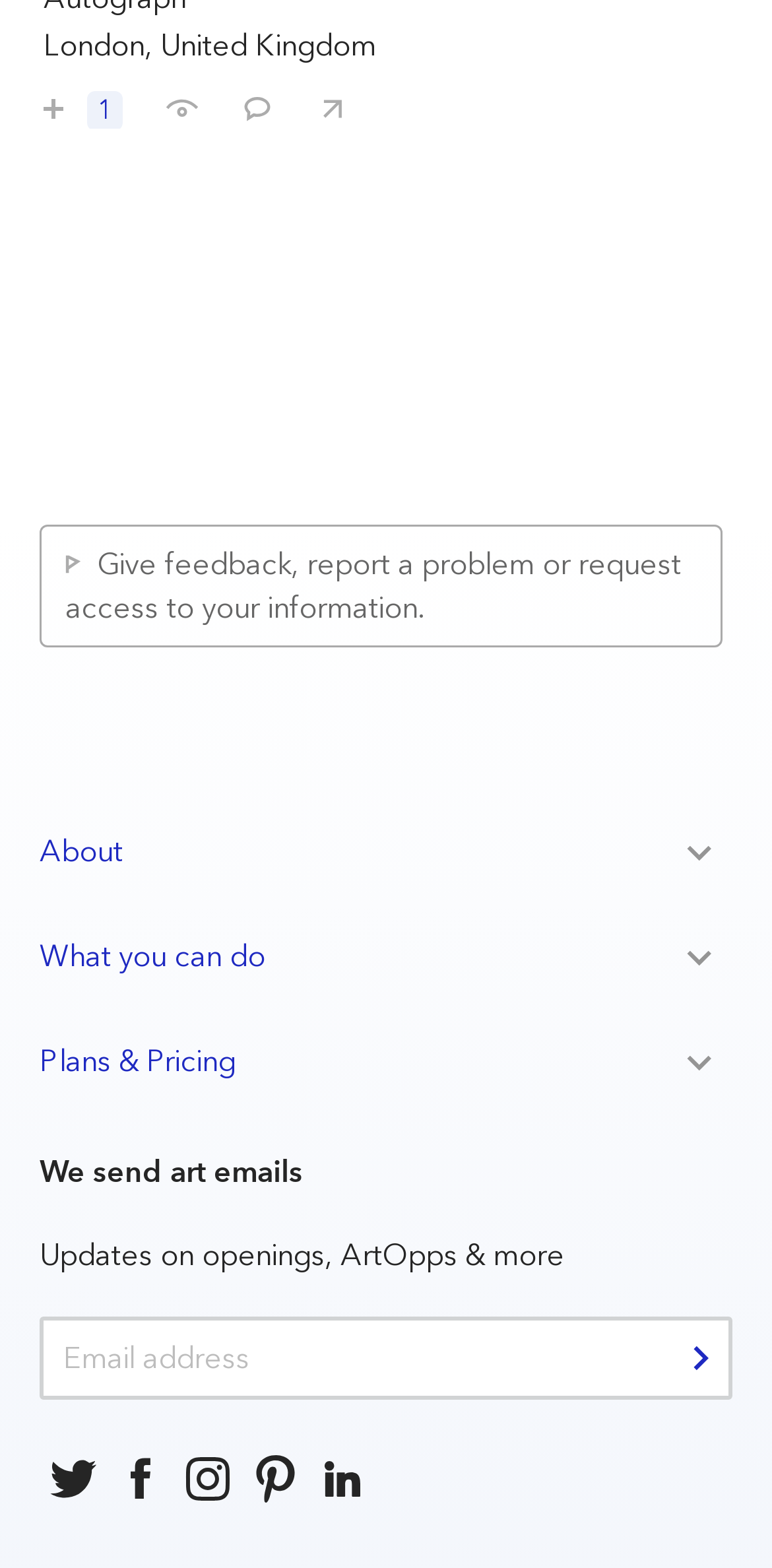Identify the bounding box coordinates of the part that should be clicked to carry out this instruction: "Comment on Ernest Cole: A Lens in Exile".

[0.282, 0.045, 0.354, 0.083]